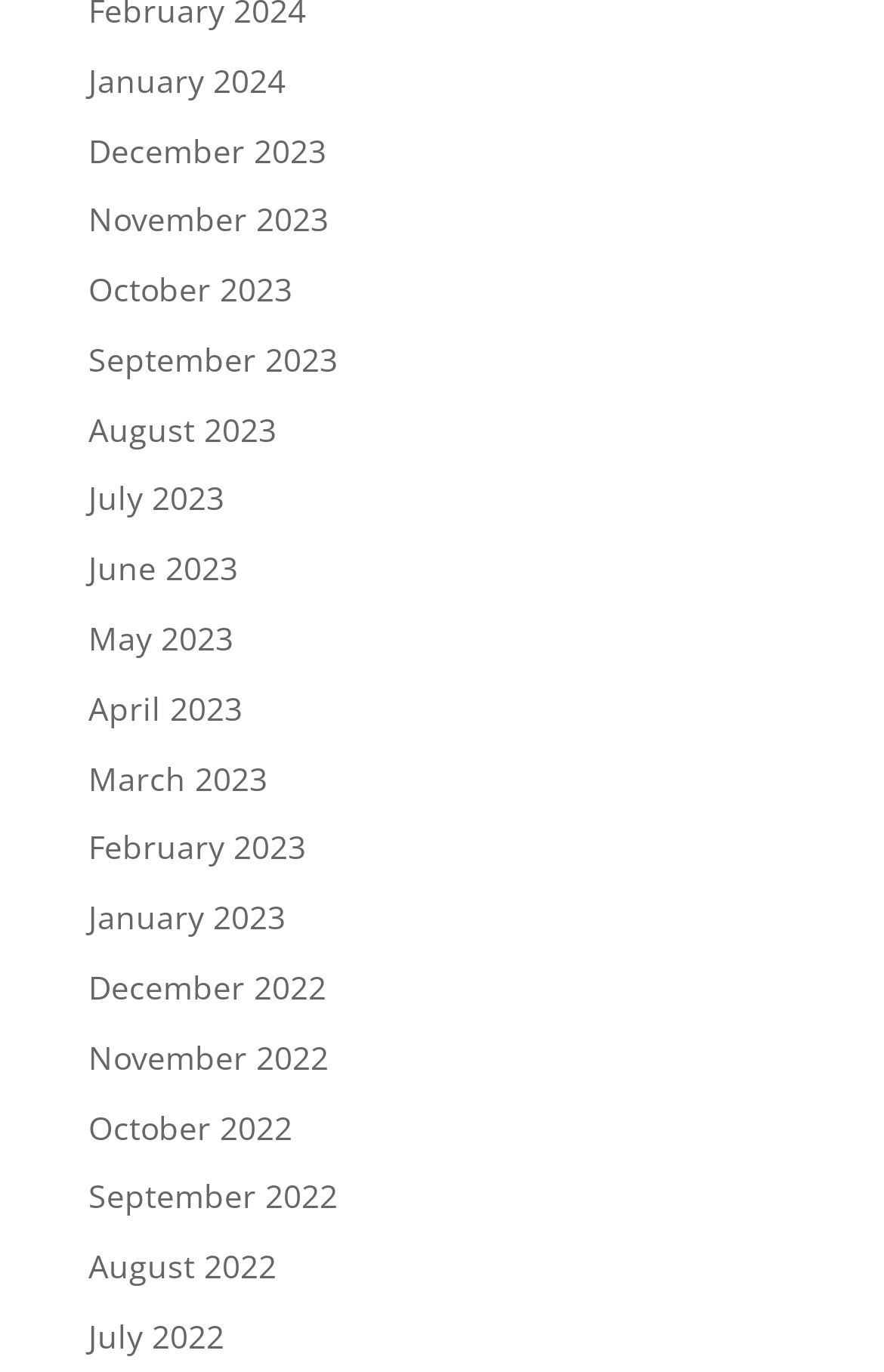Please provide a one-word or phrase answer to the question: 
What is the position of the link 'June 2023'?

7th from the top